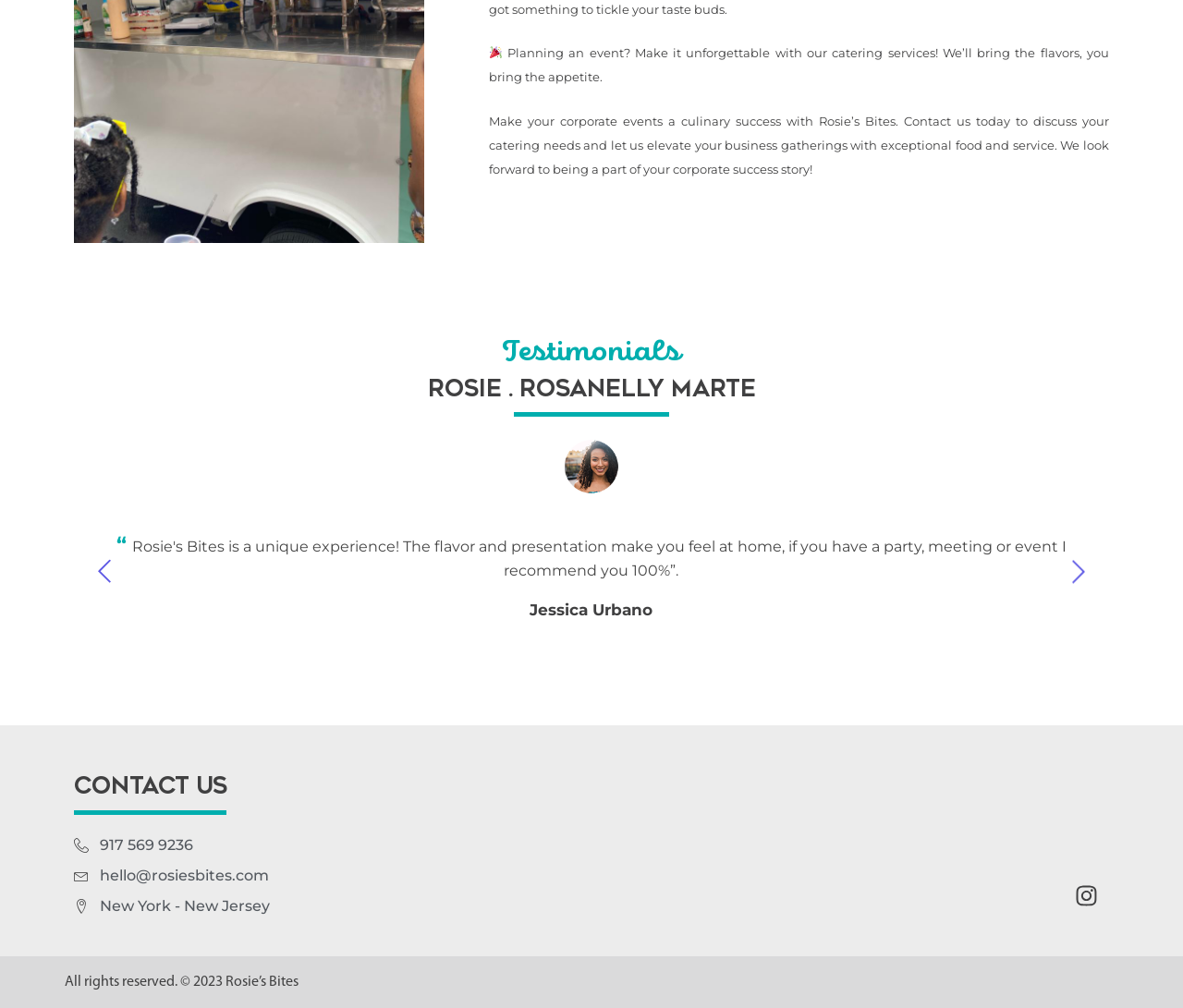What is the year mentioned in the copyright notice?
Please use the image to provide an in-depth answer to the question.

The year '2023' is mentioned in the StaticText element with ID 110, which is the copyright notice at the bottom of the webpage.